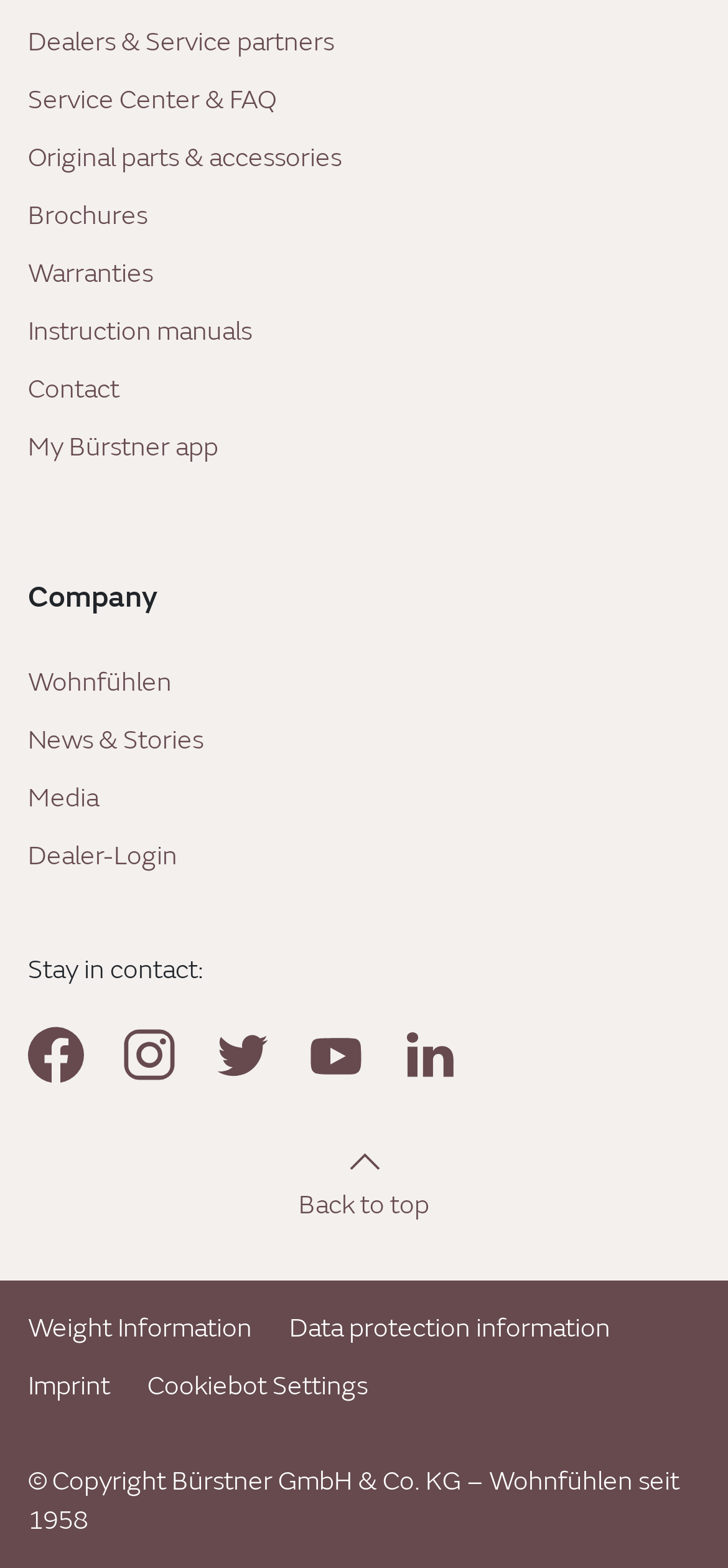Please determine the bounding box coordinates of the section I need to click to accomplish this instruction: "Click on Freebies".

None